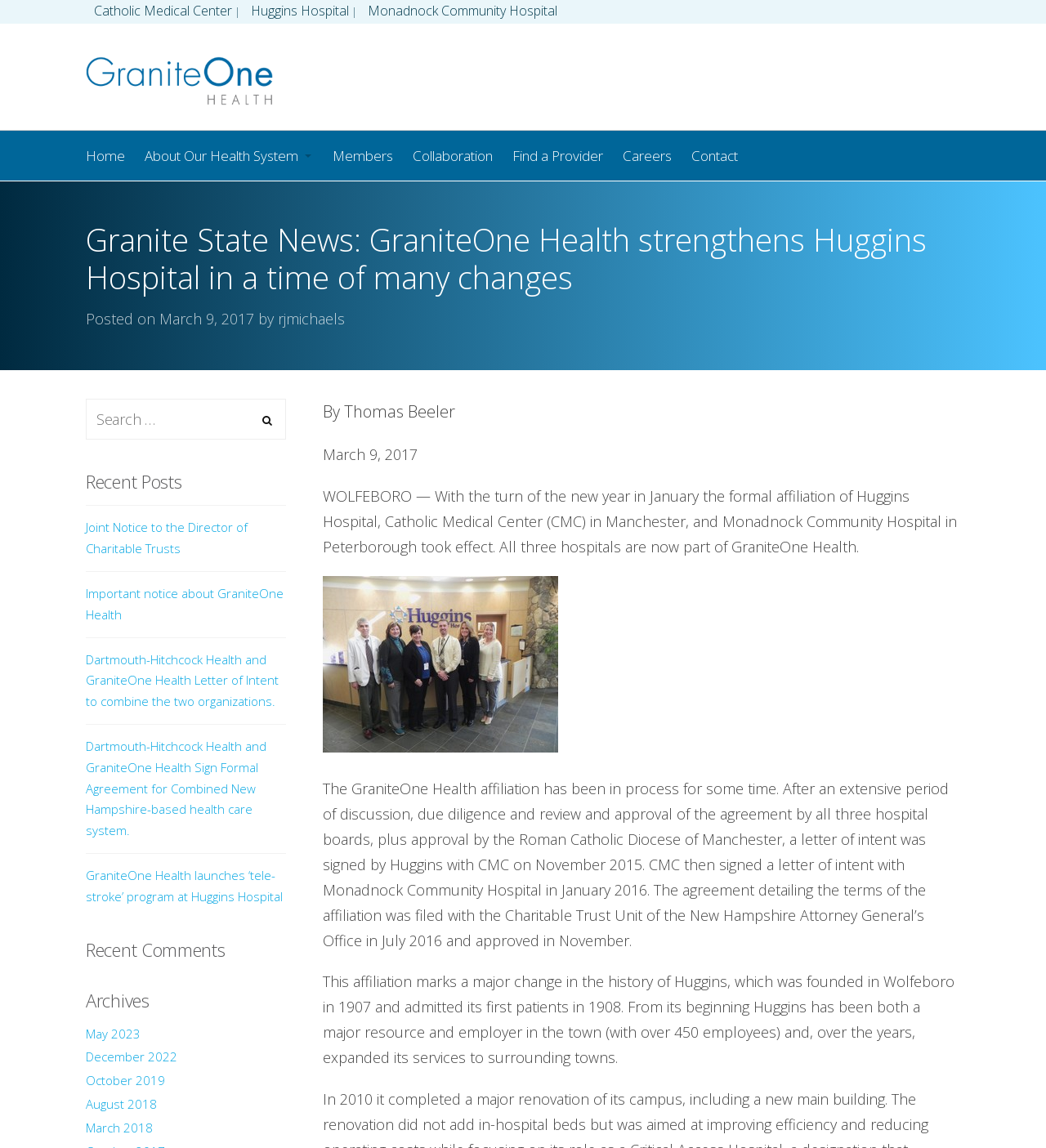Locate the bounding box coordinates of the area that needs to be clicked to fulfill the following instruction: "Go to the home page". The coordinates should be in the format of four float numbers between 0 and 1, namely [left, top, right, bottom].

[0.082, 0.114, 0.129, 0.157]